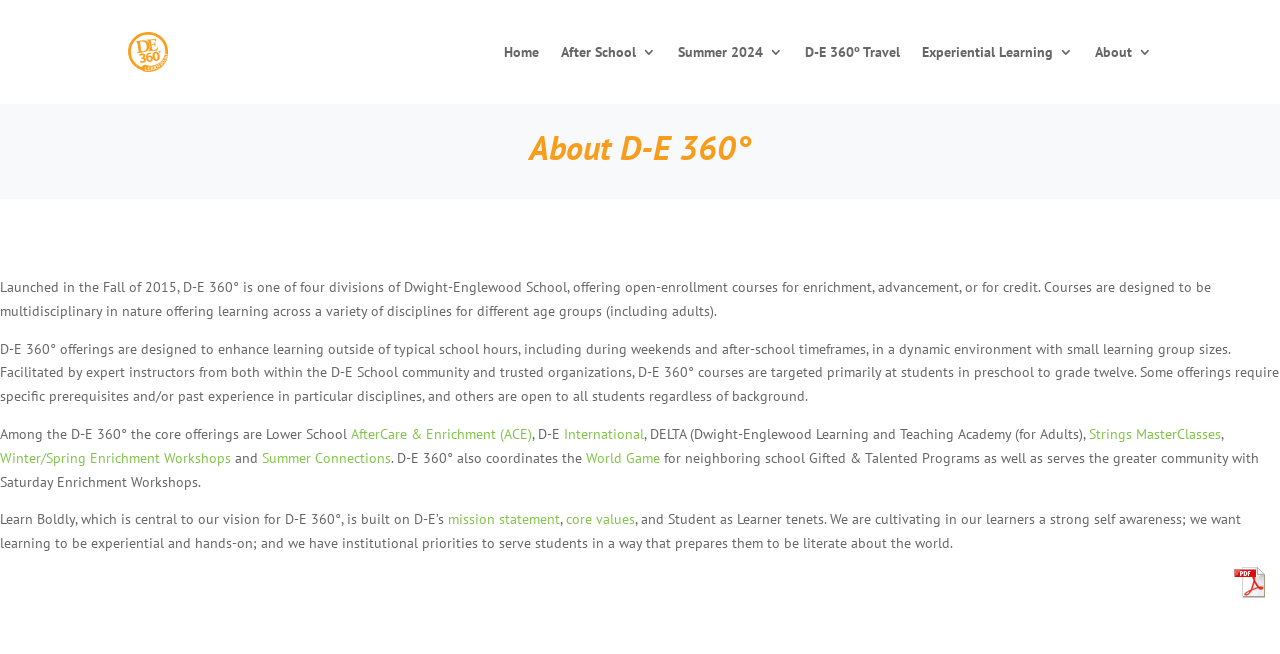Determine the bounding box coordinates for the UI element matching this description: "D-E 360º Travel".

[0.629, 0.021, 0.703, 0.138]